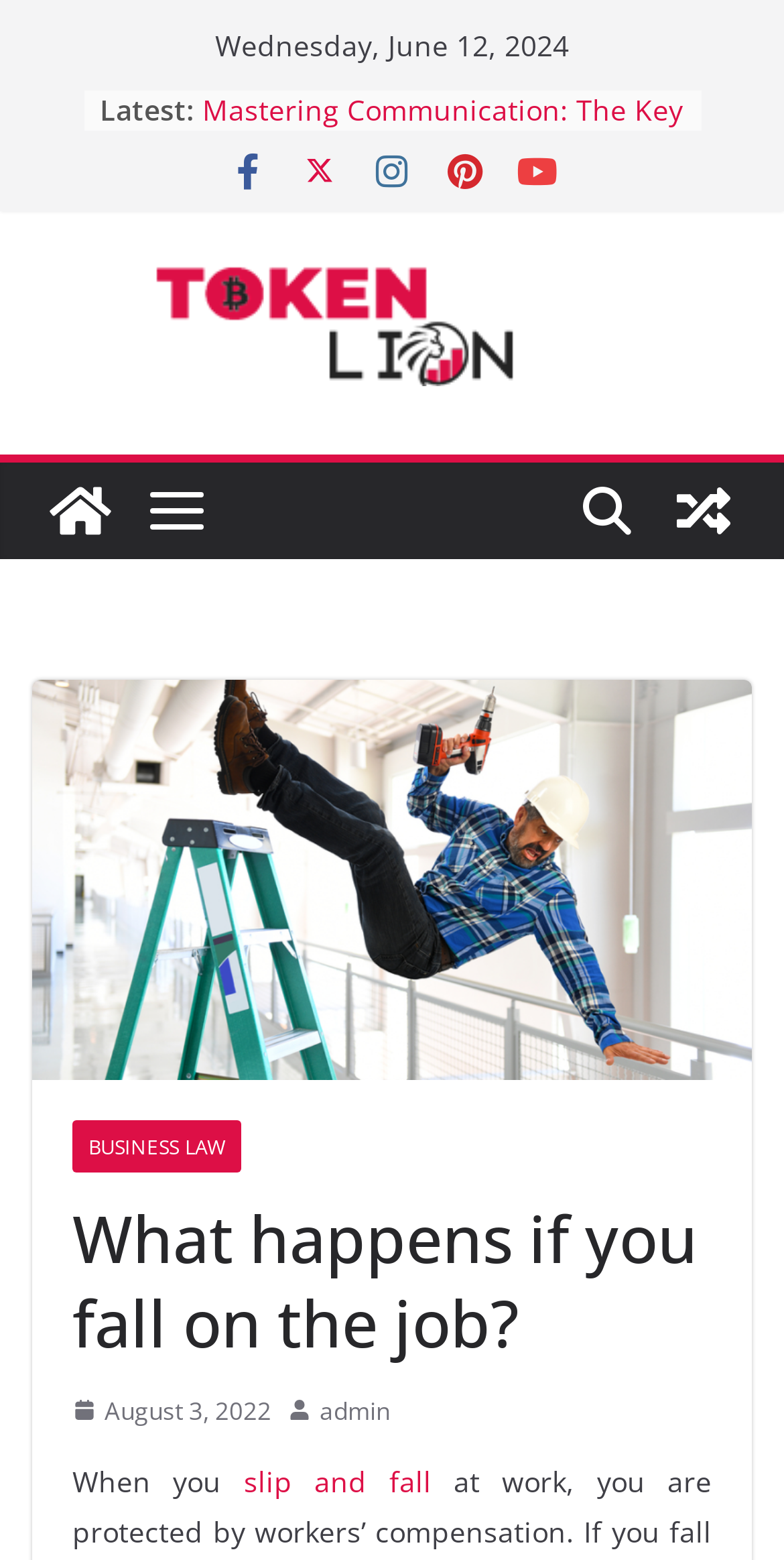Provide a comprehensive description of the webpage.

The webpage appears to be a blog or news article page. At the top, there is a date "Wednesday, June 12, 2024" and a label "Latest:" followed by a list of four article links with bullet points, including "Off-Grid Solar Solutions: How to Build a Reliable System", "Mastering Communication: The Key to Success in the Business World", "Revolutionizing Connectivity: The Impact of Telecommunication on Business", and "Compare BTCC vs.OKX: Which One is a Better Choice in 2024?".

Below the list, there are five social media icons aligned horizontally, including Facebook, Twitter, Instagram, LinkedIn, and YouTube. Next to the social media icons, there is a link to the website "Token Lion" with a corresponding image.

On the left side of the page, there is a sidebar with a link to "Token Lion" and an image, followed by a link to "View a random post" with an image. Below these links, there is a large image that spans the width of the sidebar.

The main content of the page starts with a heading "What happens if you fall on the job?" followed by a paragraph of text that begins with "When you slip and fall at work, you are protected by workers’ compensation. If you fall on the job, you". 

Below the main content, there are links to categories, including "BUSINESS LAW", and a link to an article with a date "August 3, 2022". There is also an image and a link to the author "admin" on the right side of the page.